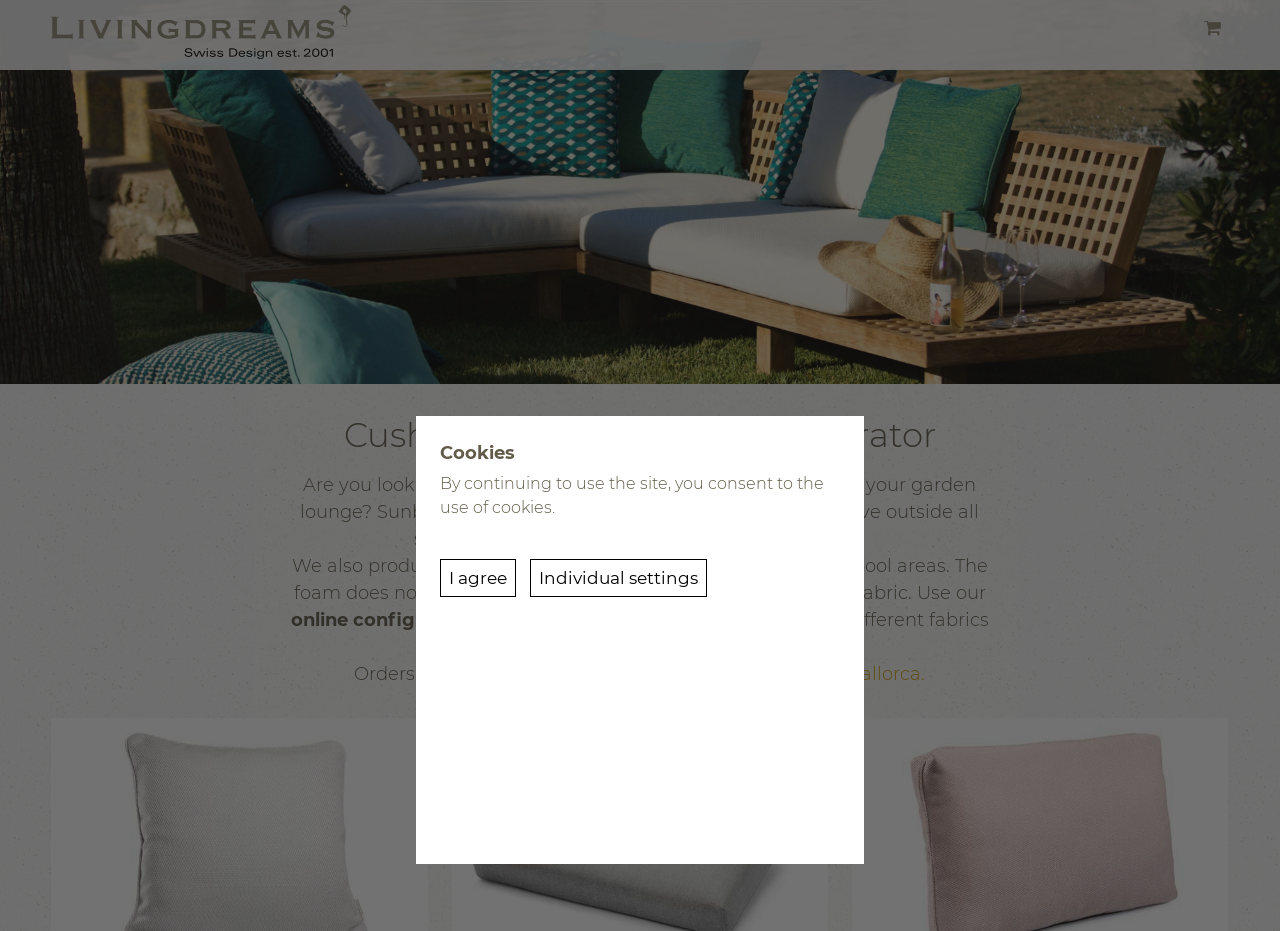Provide a short answer to the following question with just one word or phrase: What is the main purpose of this website?

Configure weatherproof mattresses and pillows